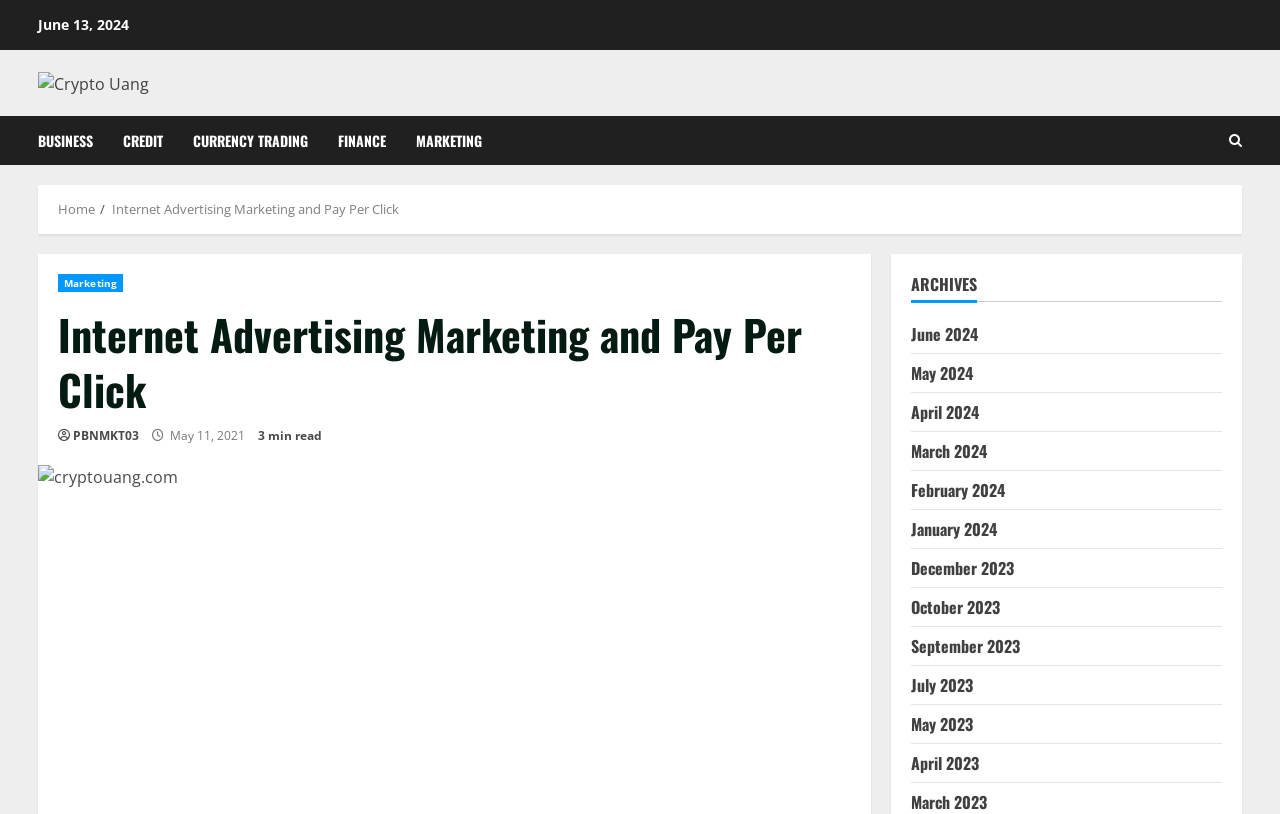Please specify the bounding box coordinates of the clickable region necessary for completing the following instruction: "View 'June 2024' archives". The coordinates must consist of four float numbers between 0 and 1, i.e., [left, top, right, bottom].

[0.712, 0.396, 0.764, 0.426]